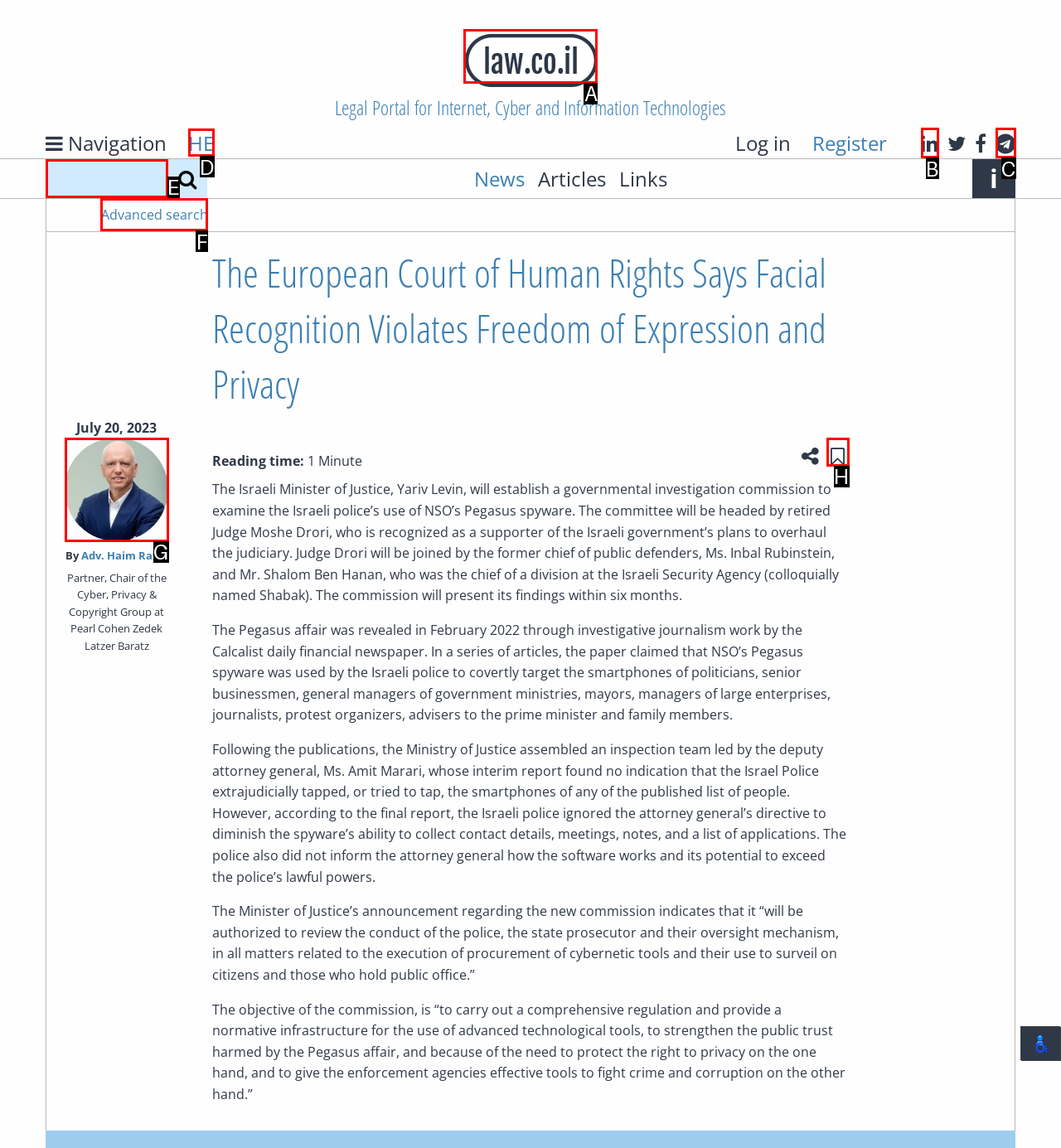Determine which HTML element to click to execute the following task: Search for something Answer with the letter of the selected option.

E